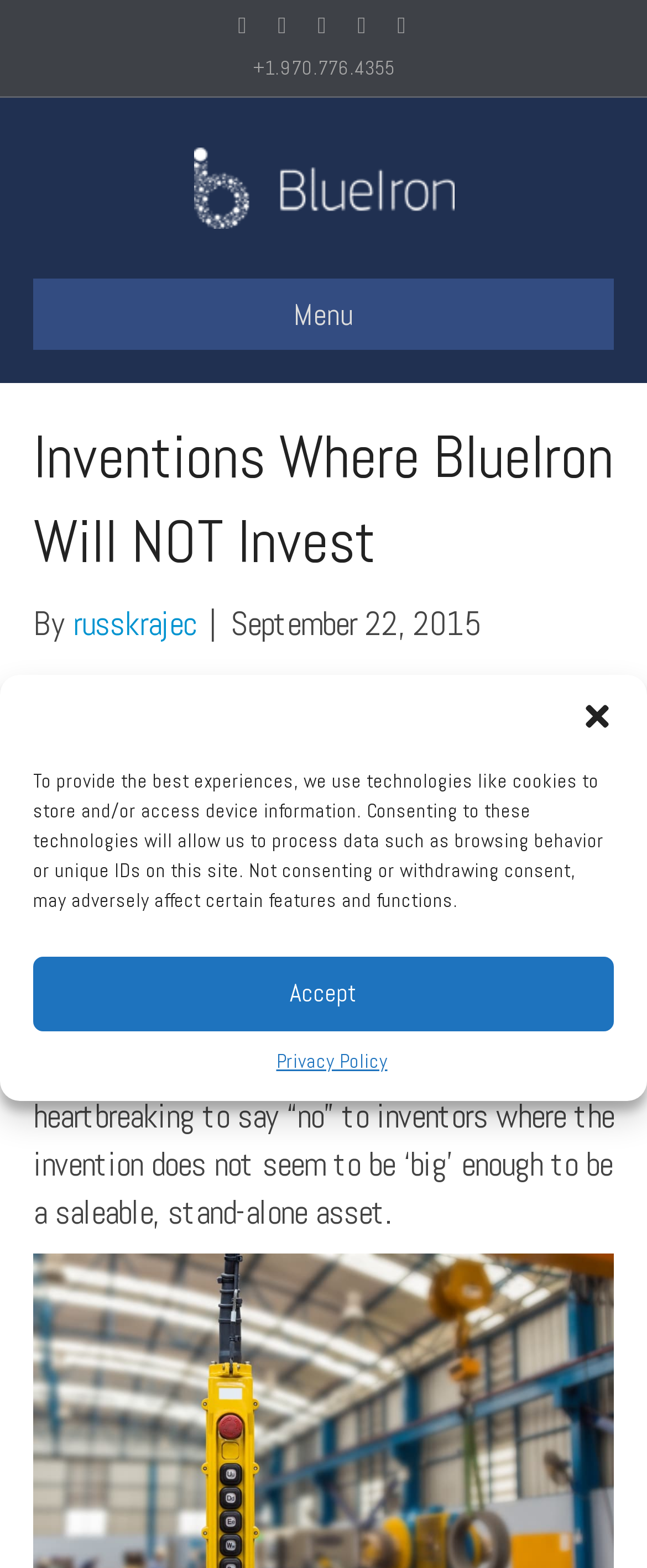Identify the bounding box coordinates of the clickable region necessary to fulfill the following instruction: "Click the Menu button". The bounding box coordinates should be four float numbers between 0 and 1, i.e., [left, top, right, bottom].

[0.051, 0.178, 0.949, 0.223]